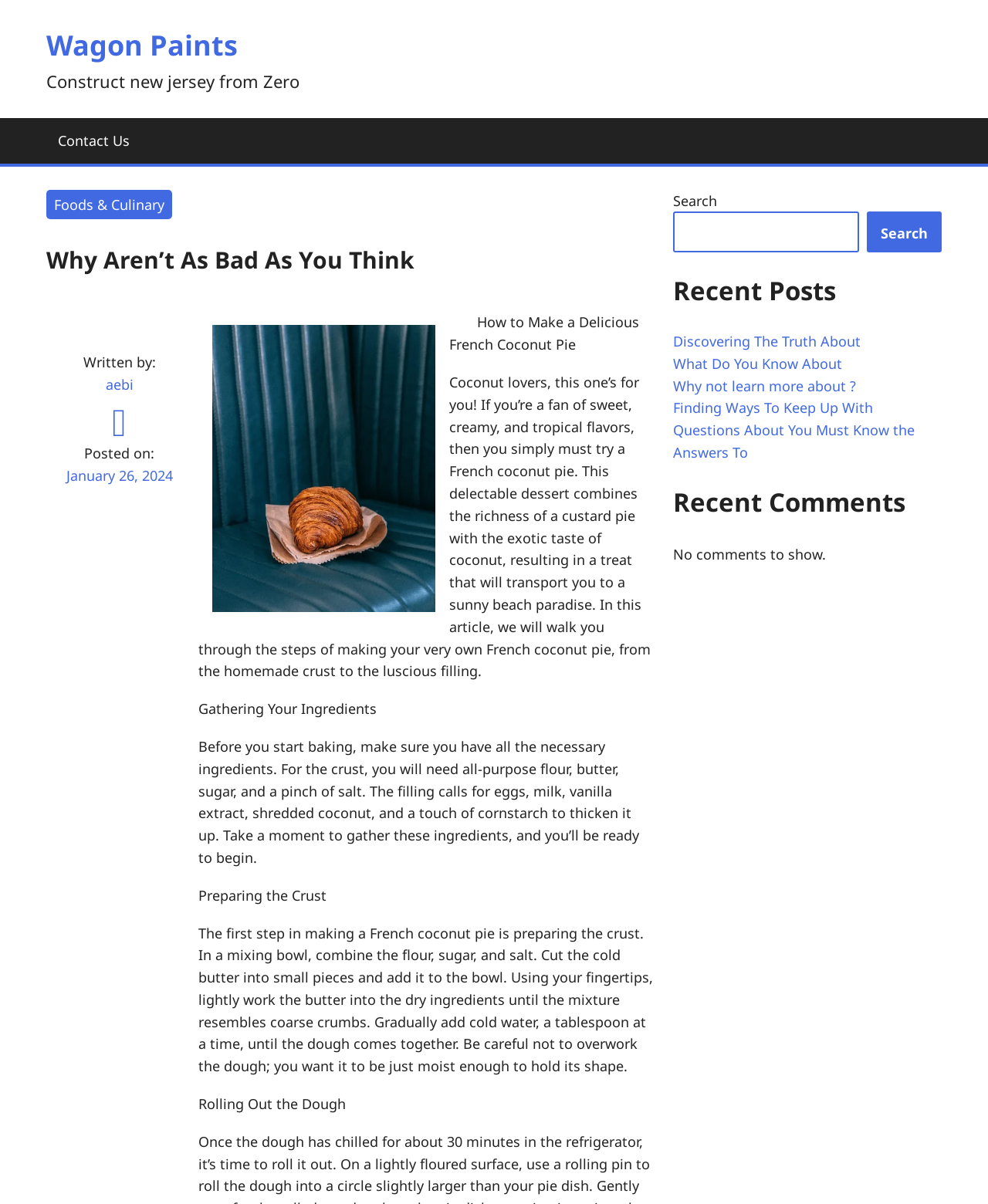What is the author of the article?
Carefully analyze the image and provide a detailed answer to the question.

The author of the article can be found by looking at the 'Written by:' section, which mentions 'aebi' as the author.